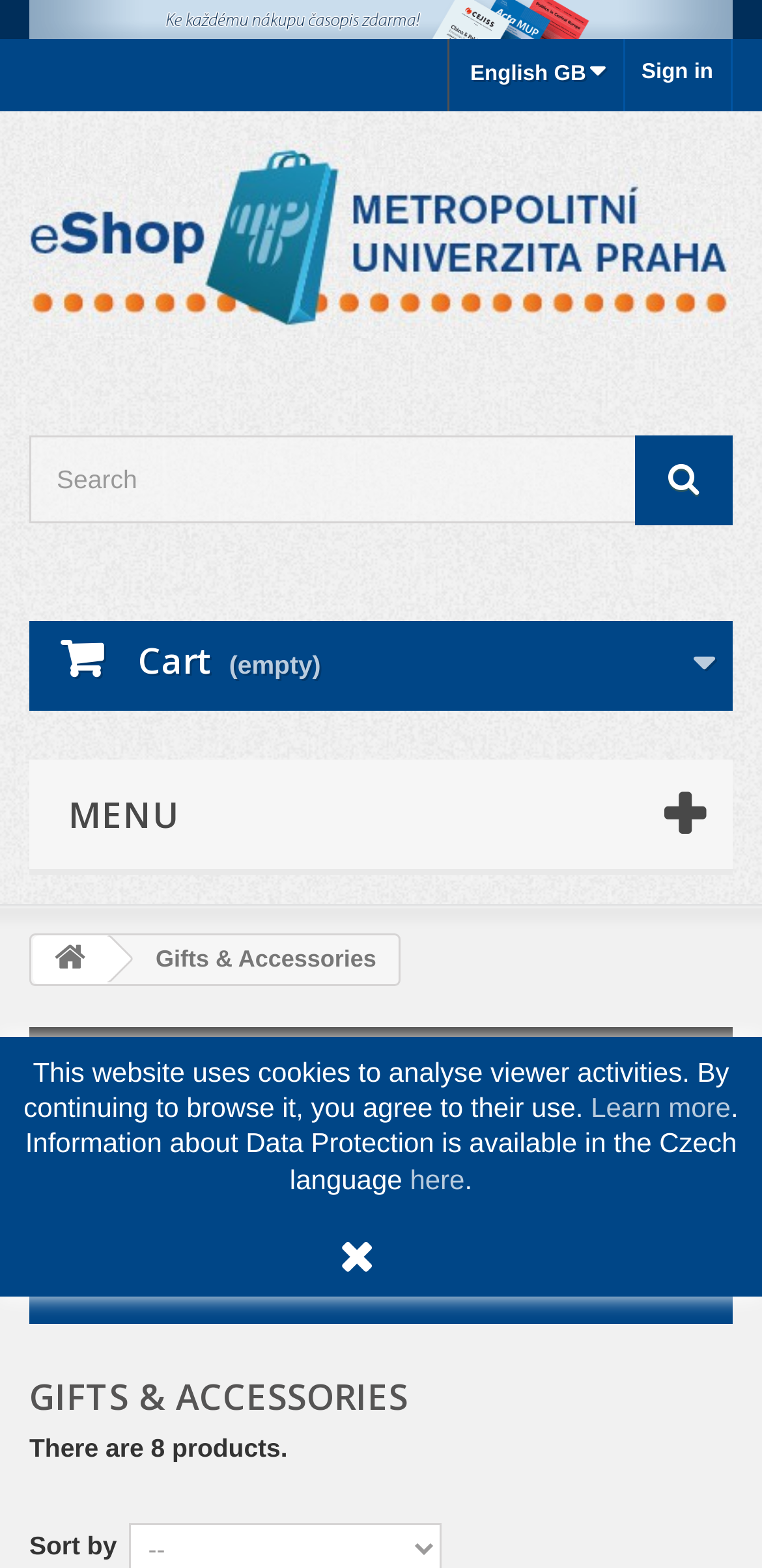Return the bounding box coordinates of the UI element that corresponds to this description: "Informace". The coordinates must be given as four float numbers in the range of 0 and 1, [left, top, right, bottom].

[0.09, 0.678, 0.367, 0.708]